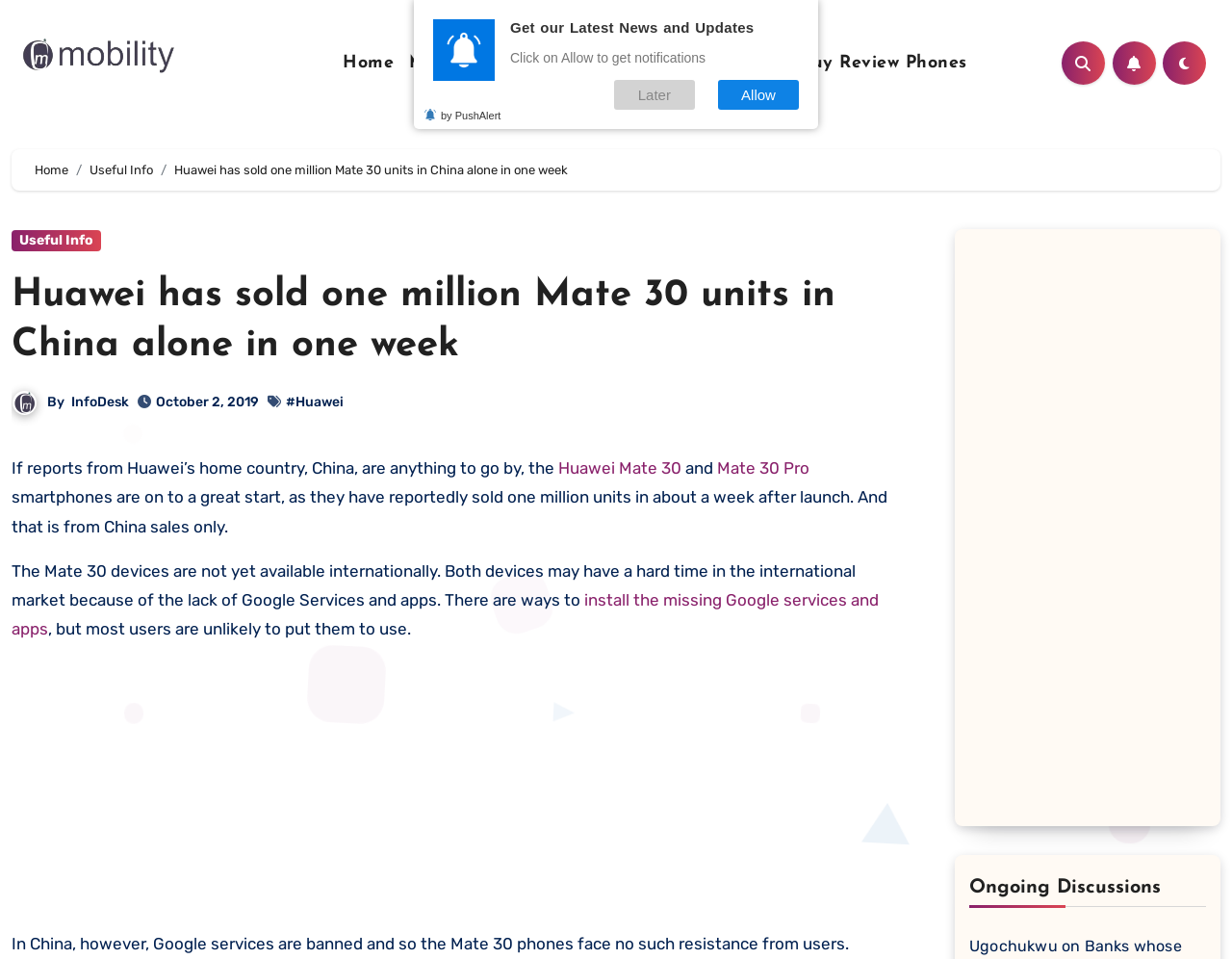Provide the bounding box coordinates for the area that should be clicked to complete the instruction: "View InfoDesk's profile".

[0.009, 0.41, 0.038, 0.427]